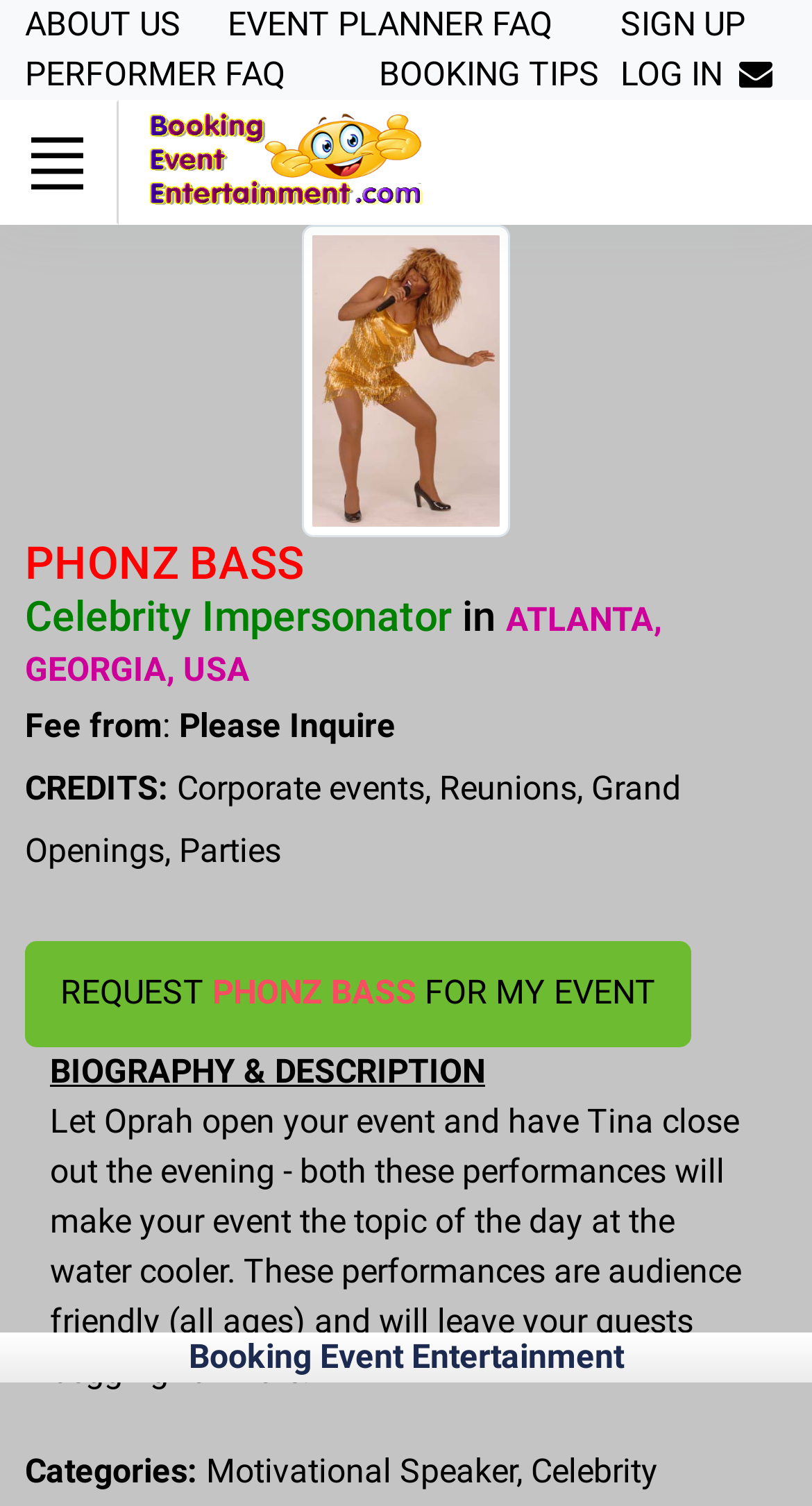Identify the bounding box coordinates for the UI element mentioned here: "EVENT PLANNER FAQ". Provide the coordinates as four float values between 0 and 1, i.e., [left, top, right, bottom].

[0.281, 0.0, 0.681, 0.033]